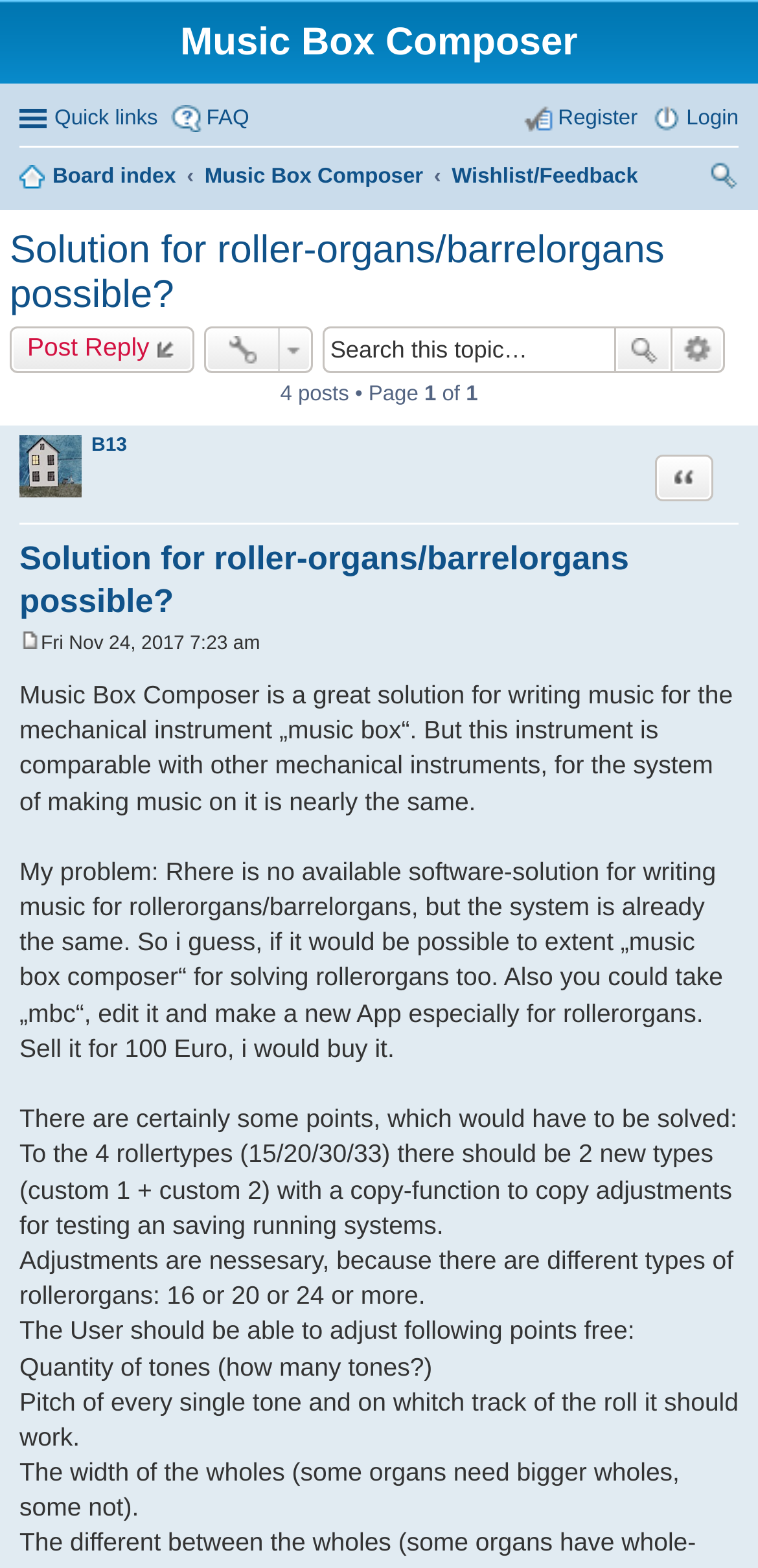Locate the bounding box coordinates of the element's region that should be clicked to carry out the following instruction: "Click on the 'Quote' link". The coordinates need to be four float numbers between 0 and 1, i.e., [left, top, right, bottom].

[0.864, 0.29, 0.941, 0.32]